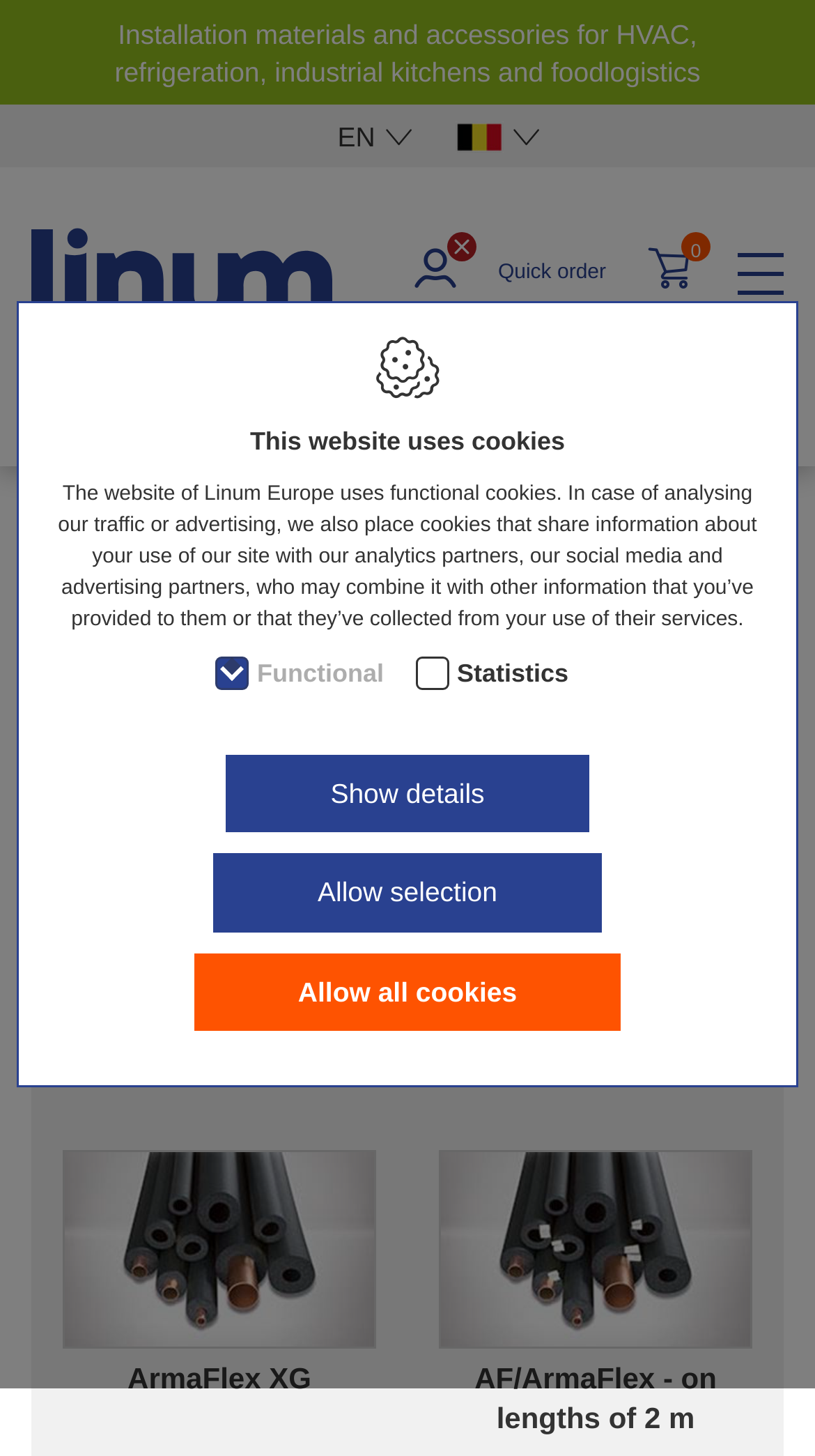Given the element description Allow selection, specify the bounding box coordinates of the corresponding UI element in the format (top-left x, top-left y, bottom-right x, bottom-right y). All values must be between 0 and 1.

[0.262, 0.586, 0.738, 0.64]